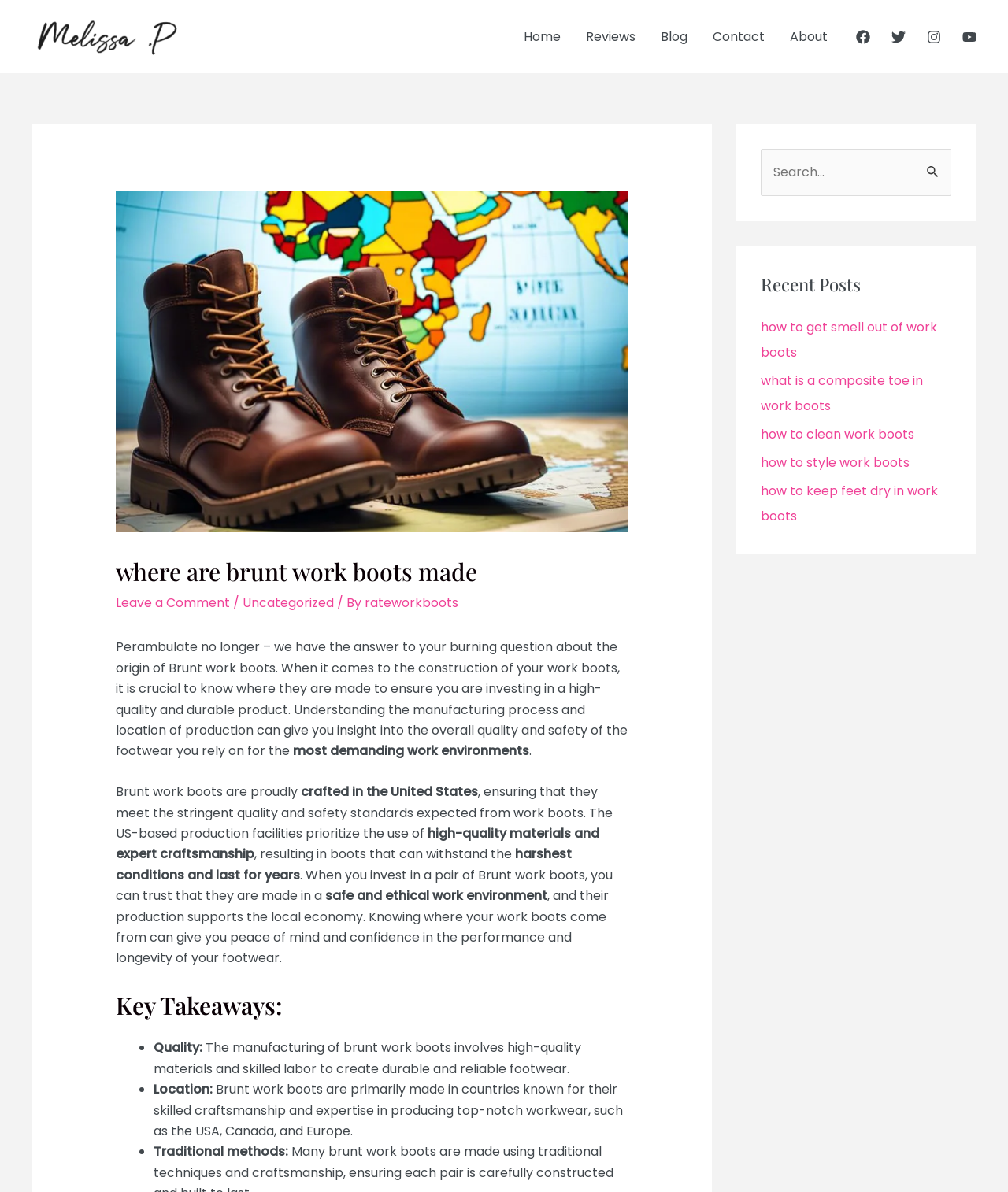Extract the bounding box coordinates for the described element: "et in touch with us". The coordinates should be represented as four float numbers between 0 and 1: [left, top, right, bottom].

None